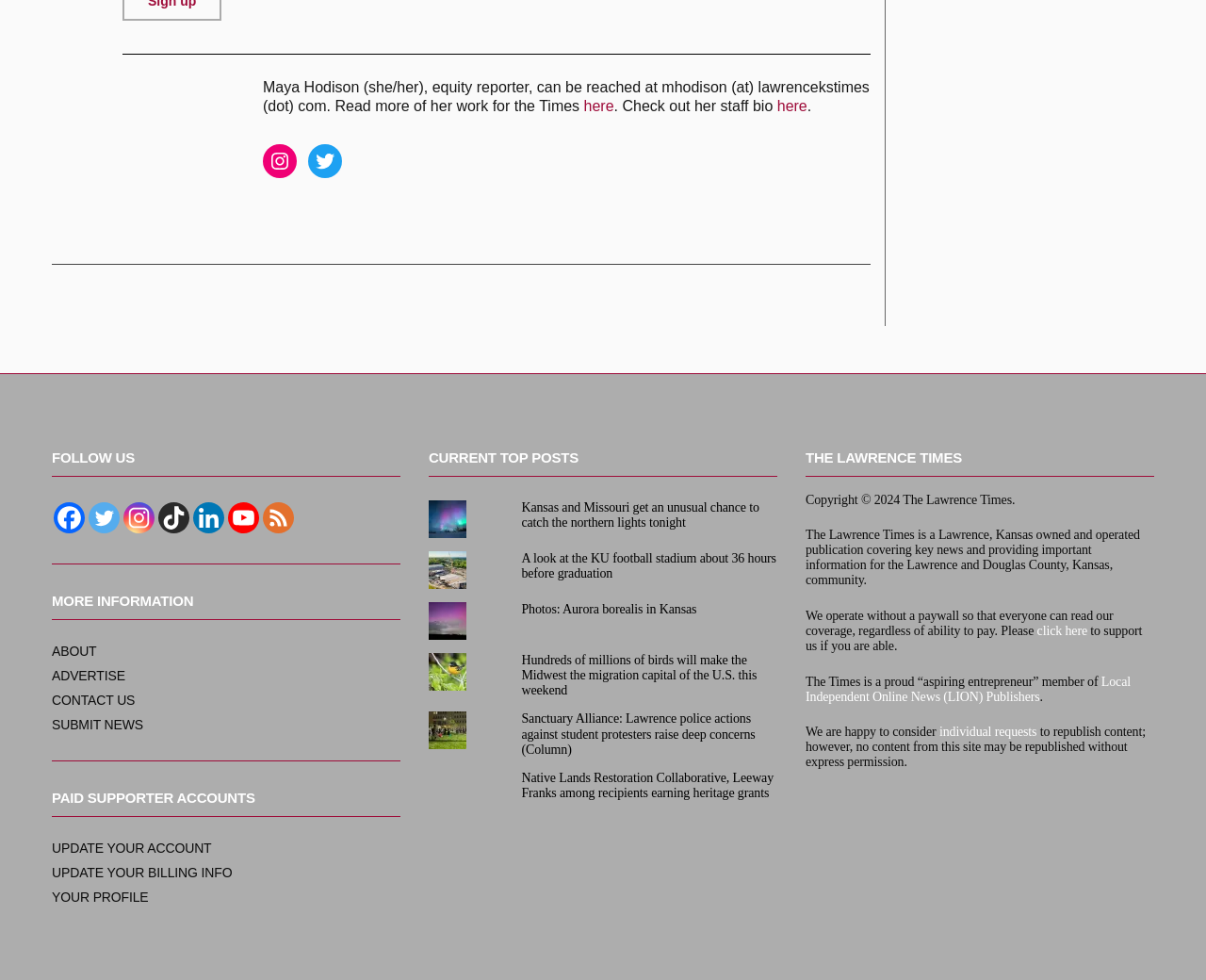Find the bounding box coordinates for the area that should be clicked to accomplish the instruction: "Read more about the Times".

[0.484, 0.1, 0.509, 0.116]